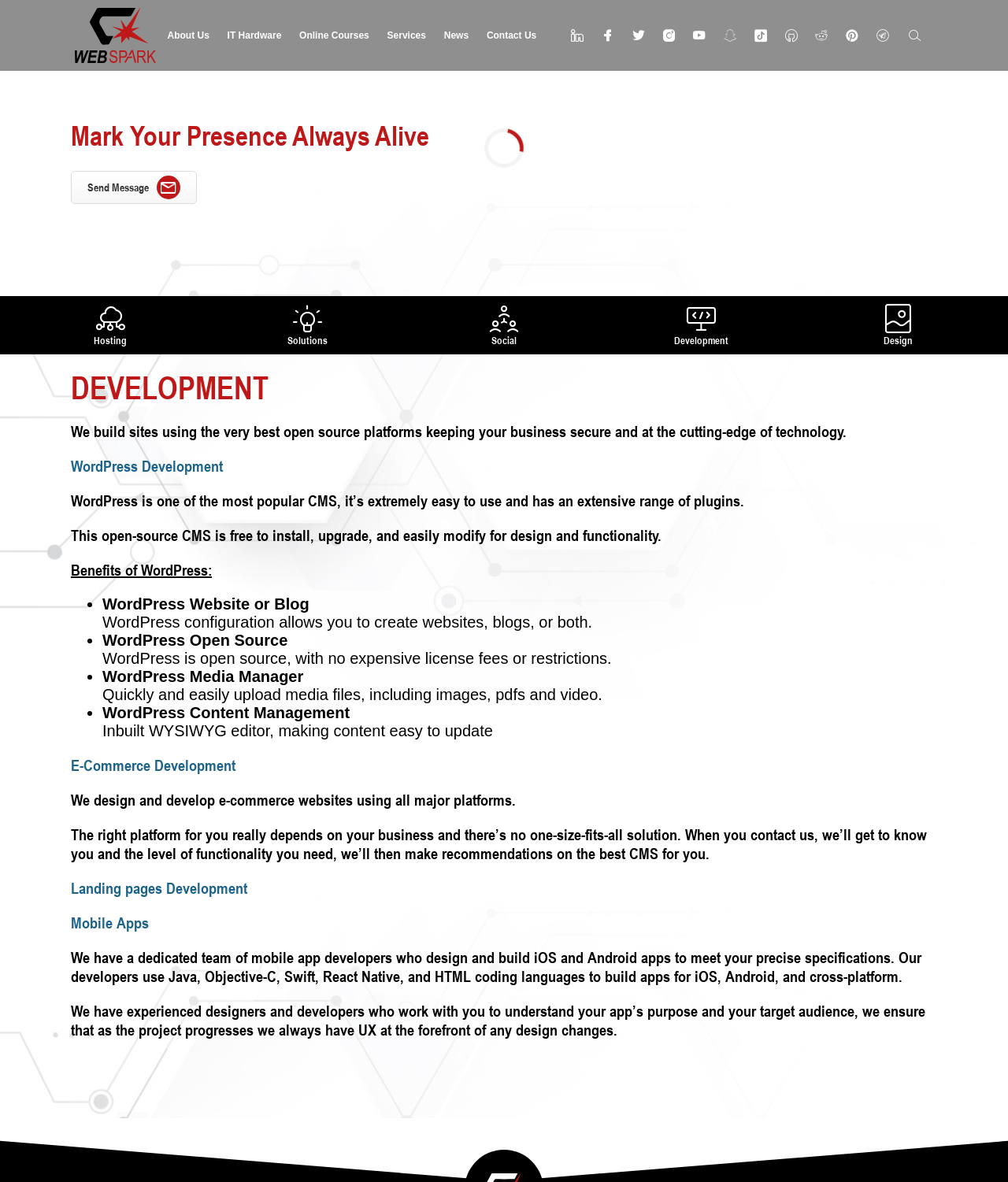Please determine the bounding box coordinates of the element's region to click for the following instruction: "Click the 'Contact Us' link".

[0.475, 0.0, 0.54, 0.06]